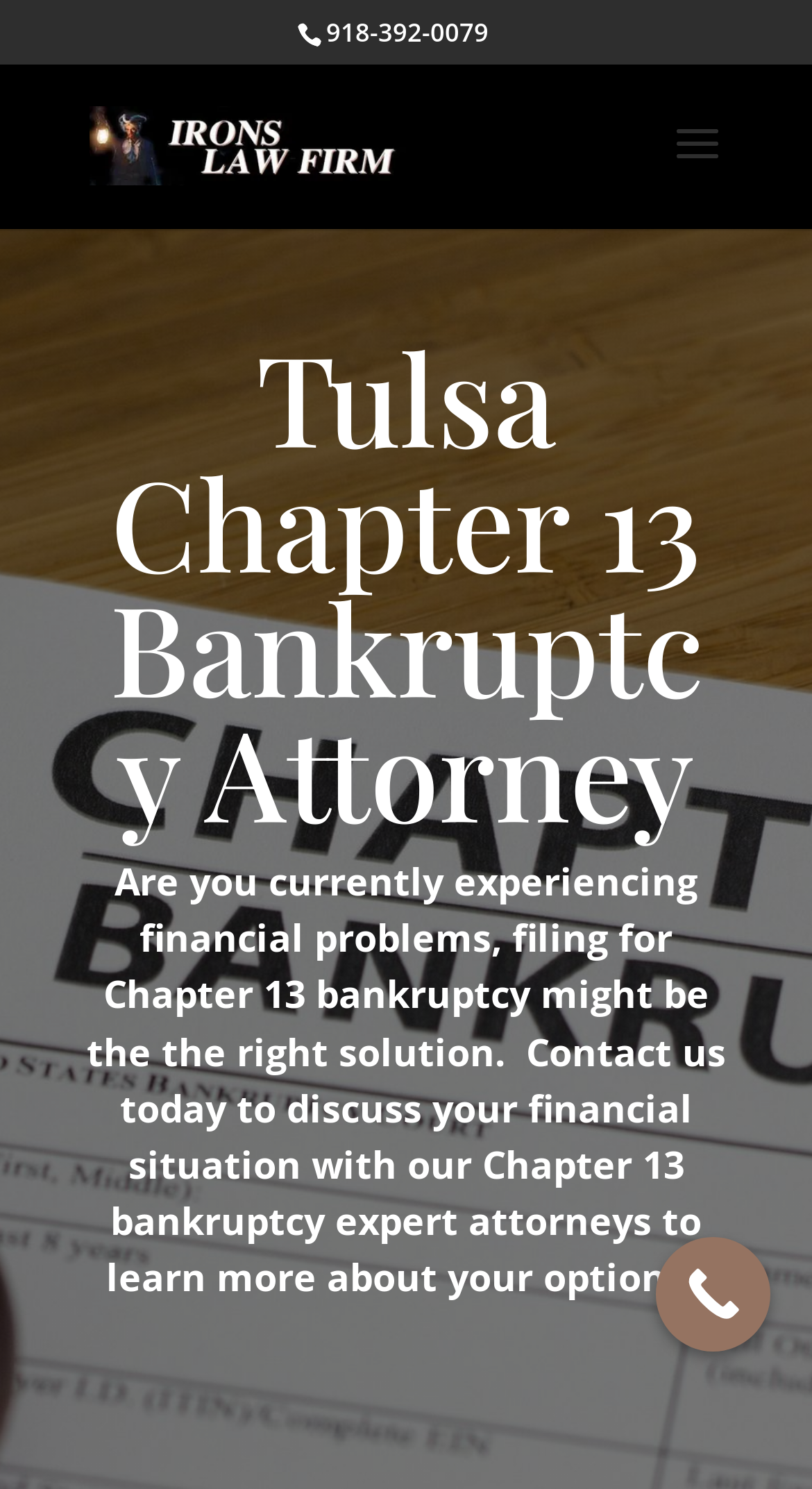What is the purpose of Chapter 13 bankruptcy?
Based on the screenshot, provide your answer in one word or phrase.

Debt repayment plan